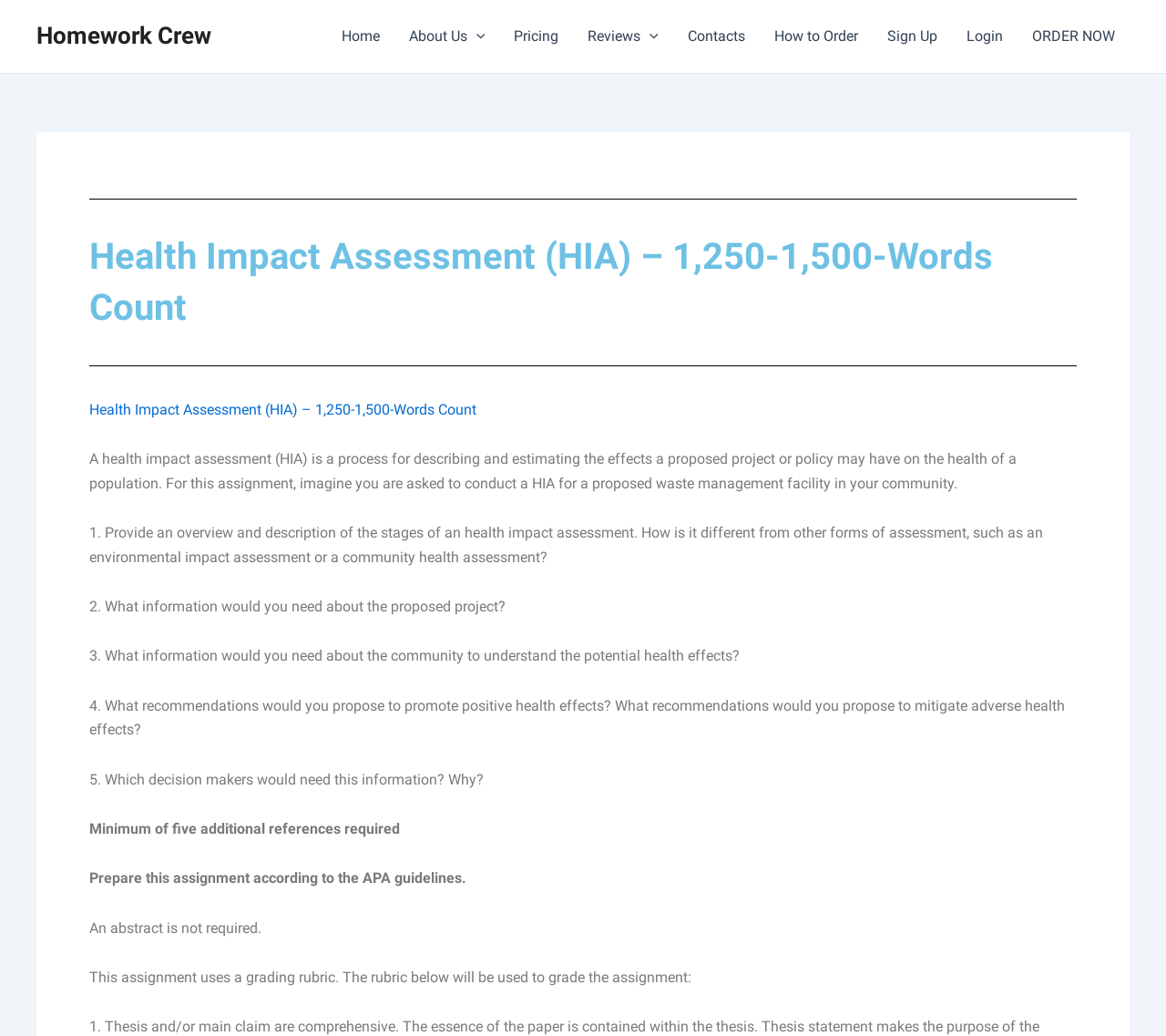Please locate the bounding box coordinates of the element that should be clicked to complete the given instruction: "Click on the 'About Us' menu toggle".

[0.338, 0.0, 0.428, 0.07]